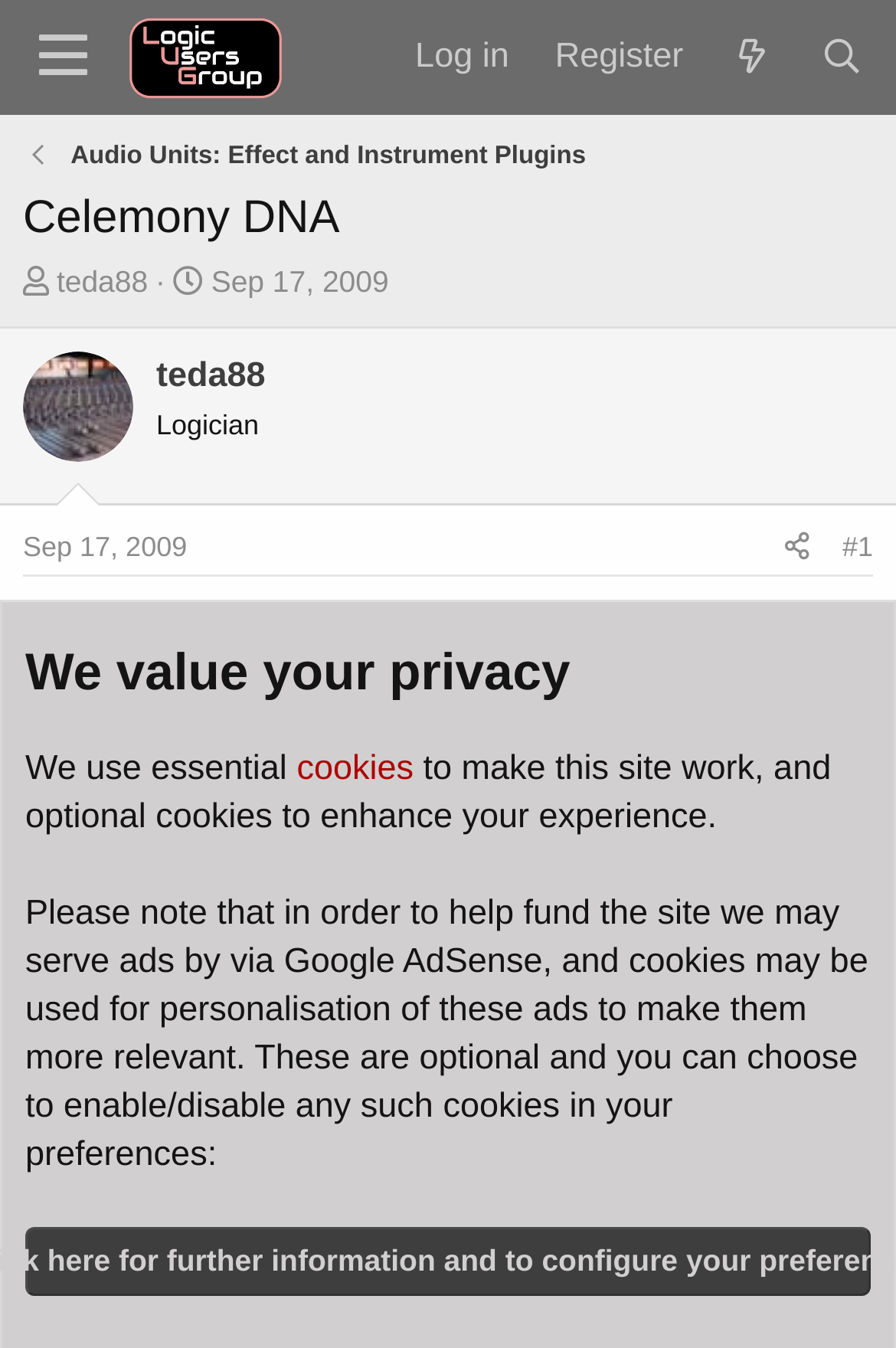Please answer the following query using a single word or phrase: 
What is the name of the user who started the thread?

teda88